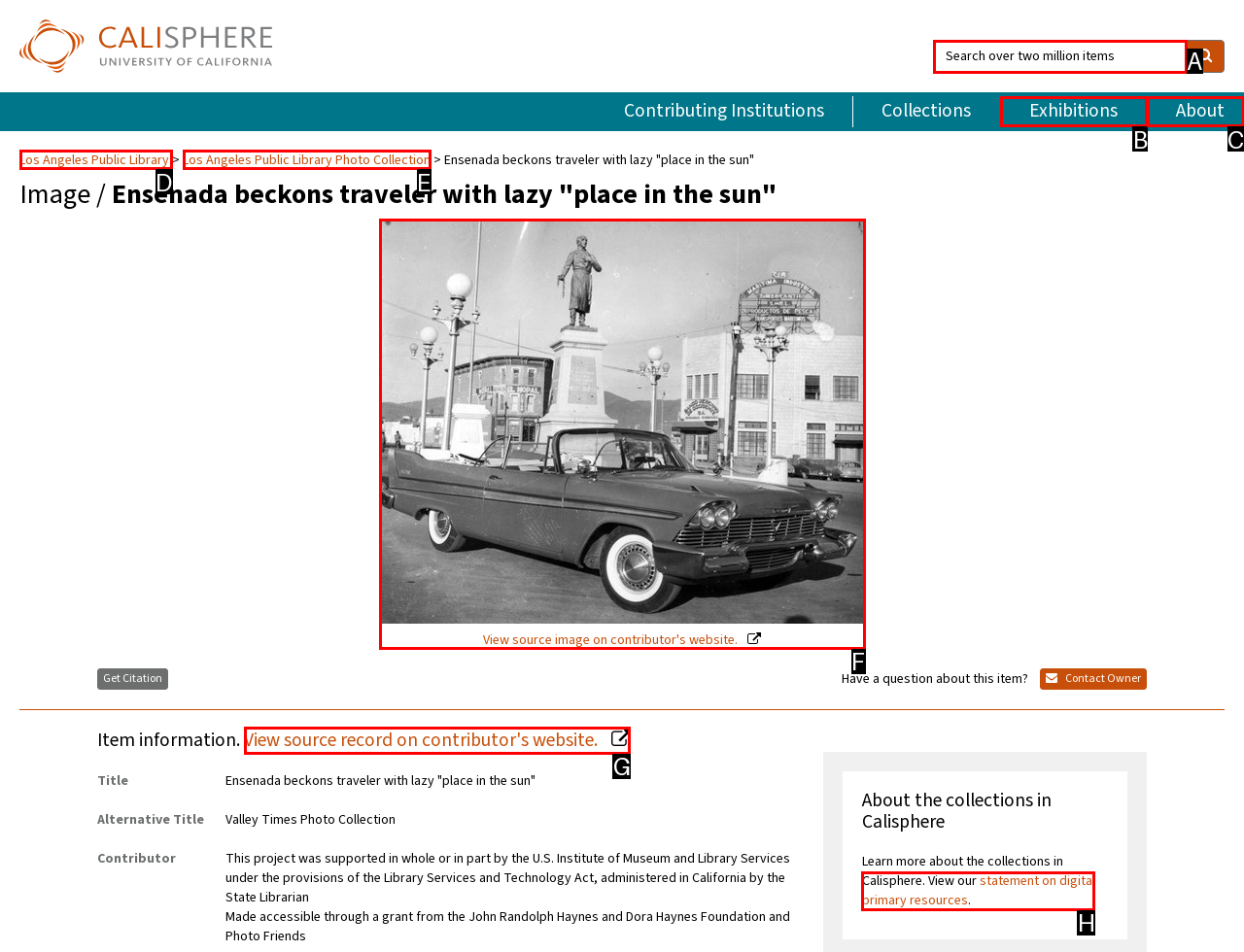Choose the option that aligns with the description: statement on digital primary resources
Respond with the letter of the chosen option directly.

H